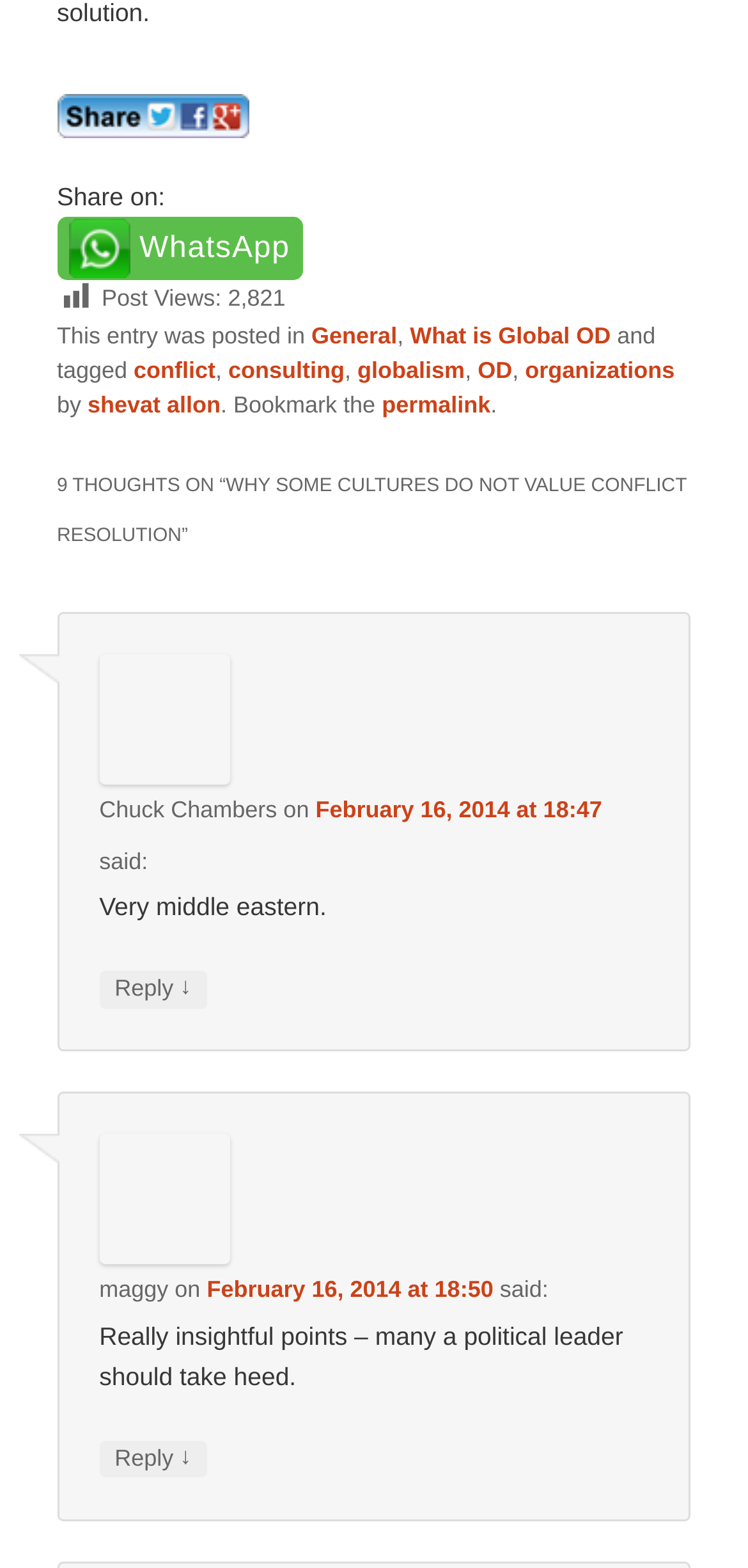Respond to the question with just a single word or phrase: 
What is the category of the post?

General